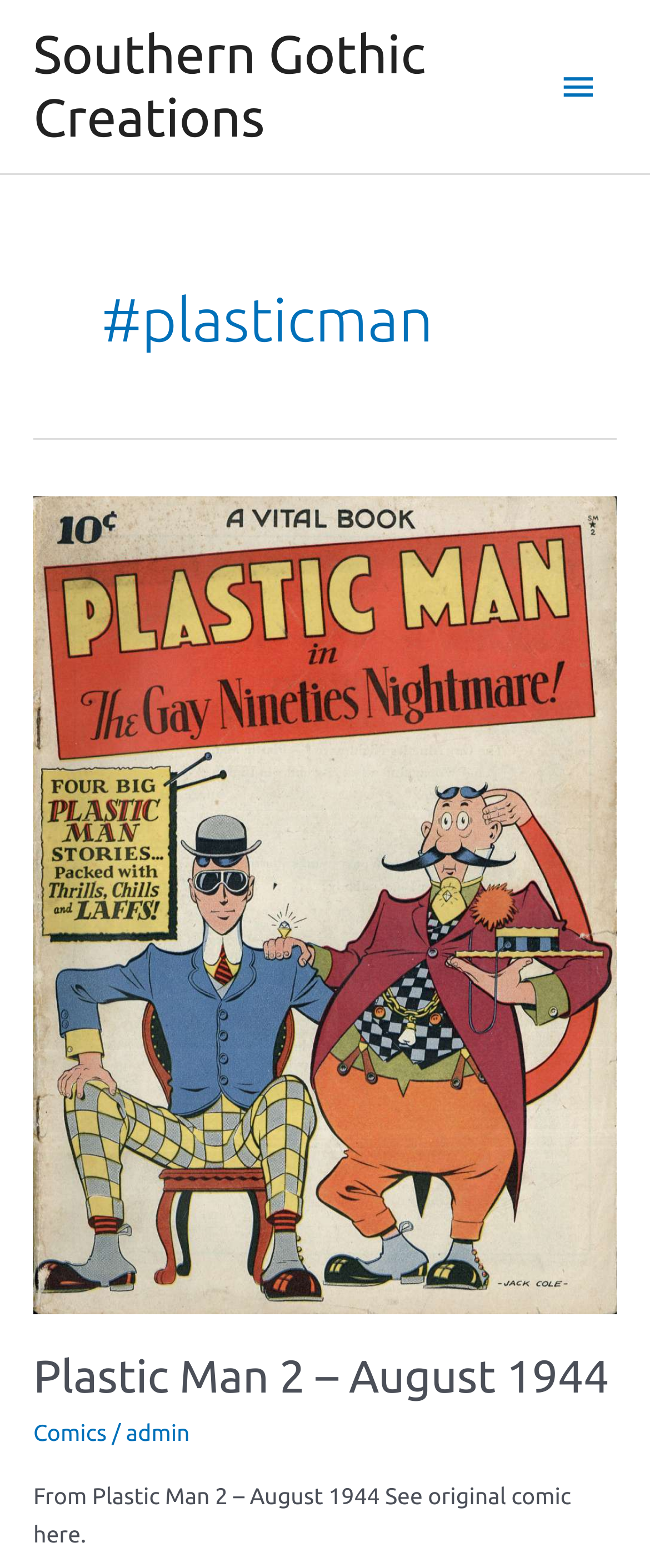Extract the bounding box for the UI element that matches this description: "admin".

[0.194, 0.905, 0.292, 0.922]